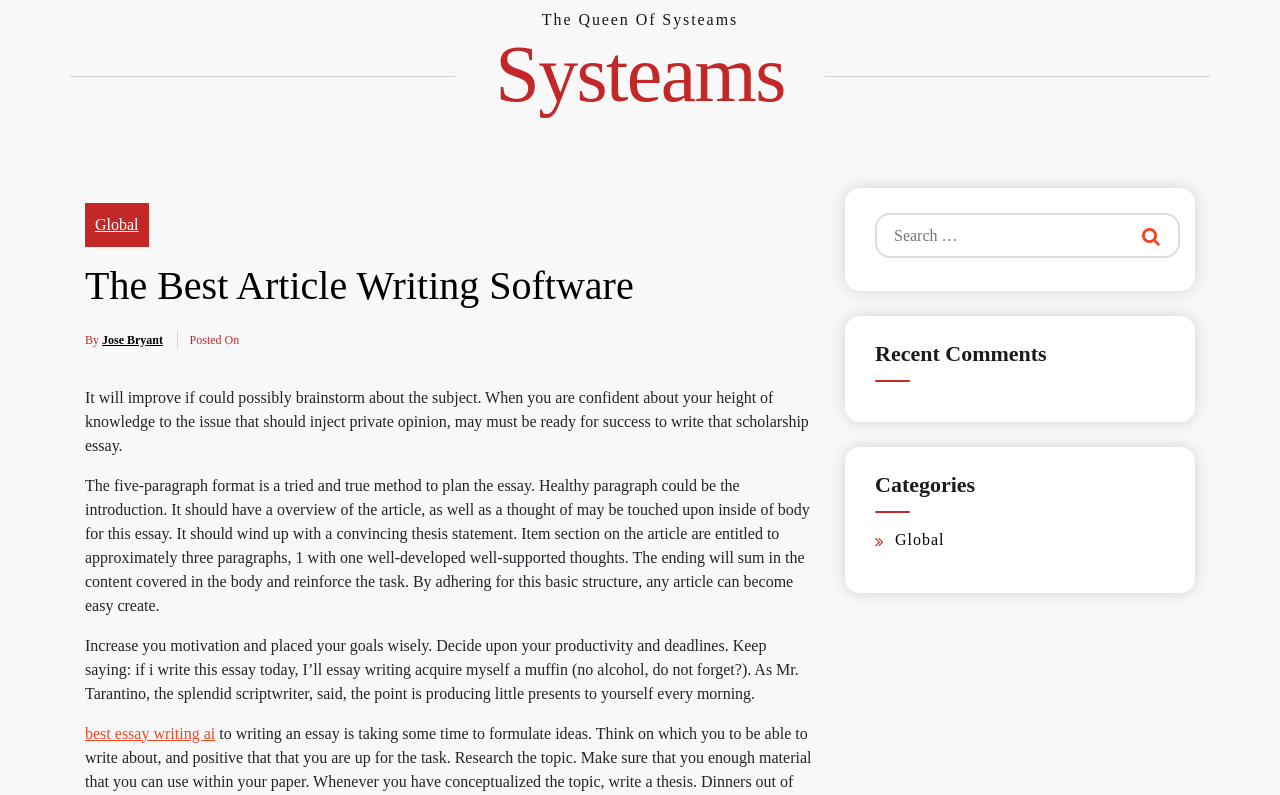Specify the bounding box coordinates of the area that needs to be clicked to achieve the following instruction: "View recent comments".

[0.684, 0.429, 0.922, 0.462]